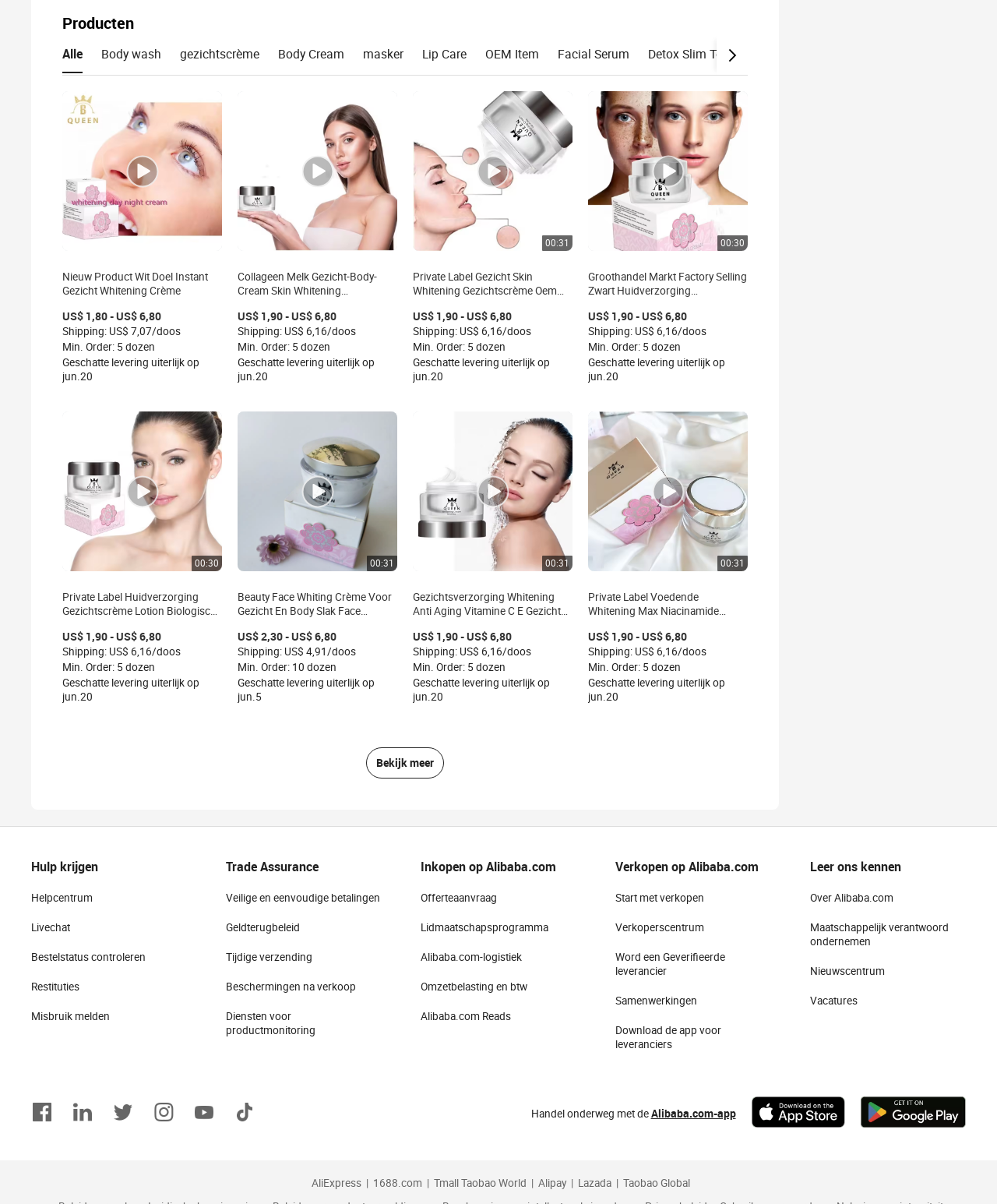Determine the bounding box for the HTML element described here: "00:30". The coordinates should be given as [left, top, right, bottom] with each number being a float between 0 and 1.

[0.59, 0.076, 0.75, 0.208]